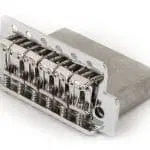Answer this question in one word or a short phrase: What is the benefit of the metallic finish?

Durability and aesthetic appeal